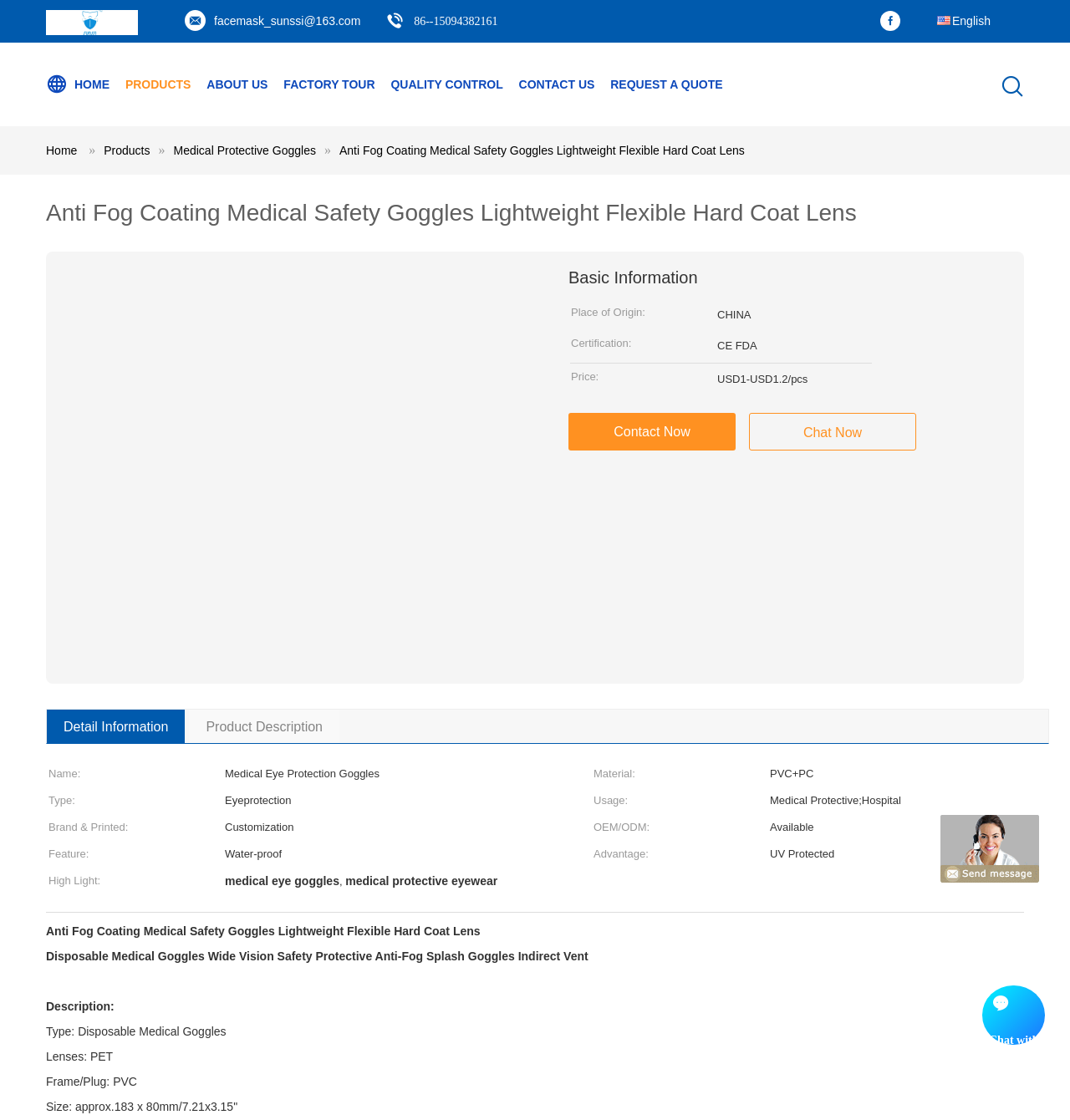Provide a short answer using a single word or phrase for the following question: 
What is the feature of the product?

Water-proof